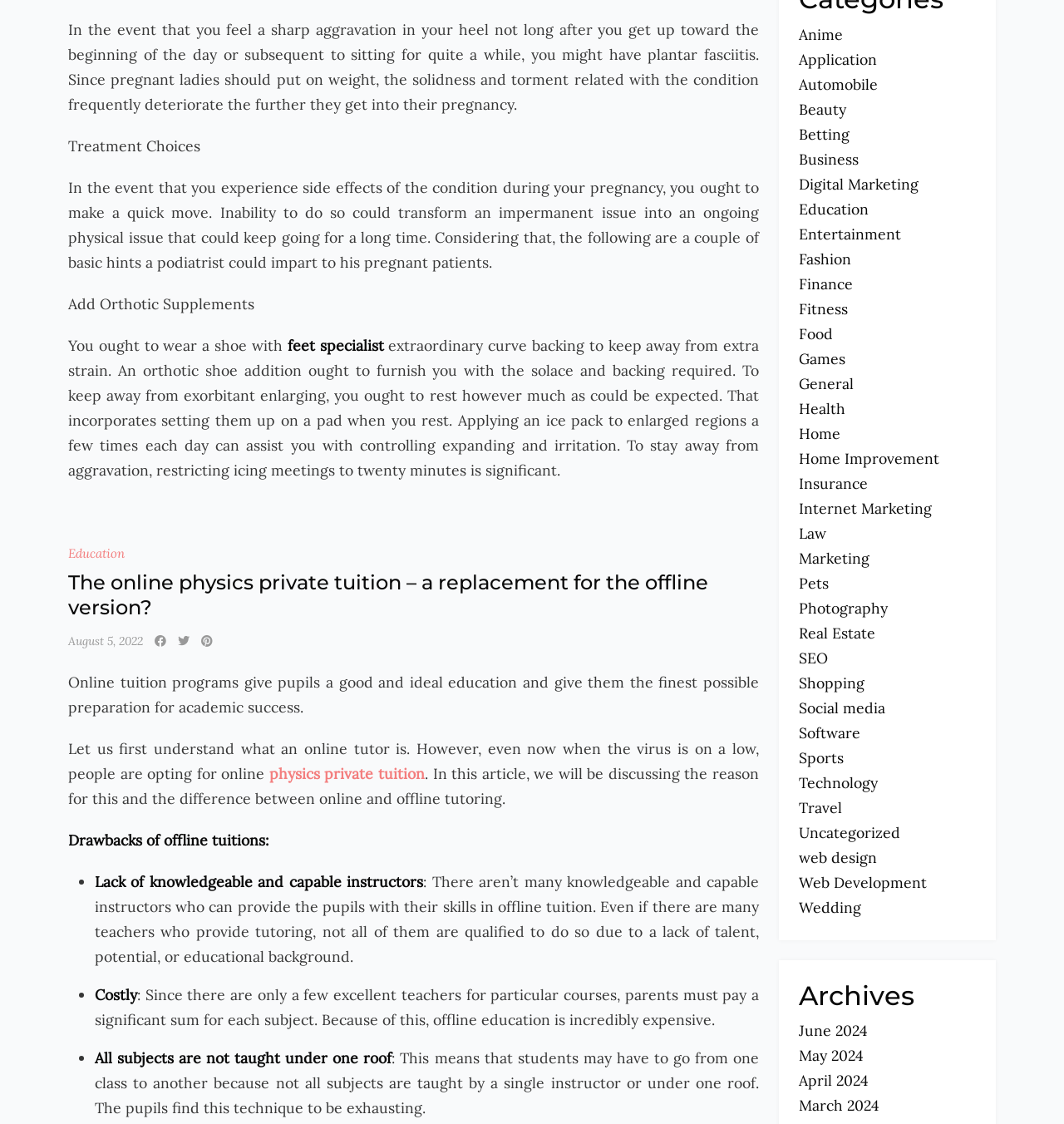Answer the question below using just one word or a short phrase: 
What is the condition being described in the first paragraph?

plantar fasciitis